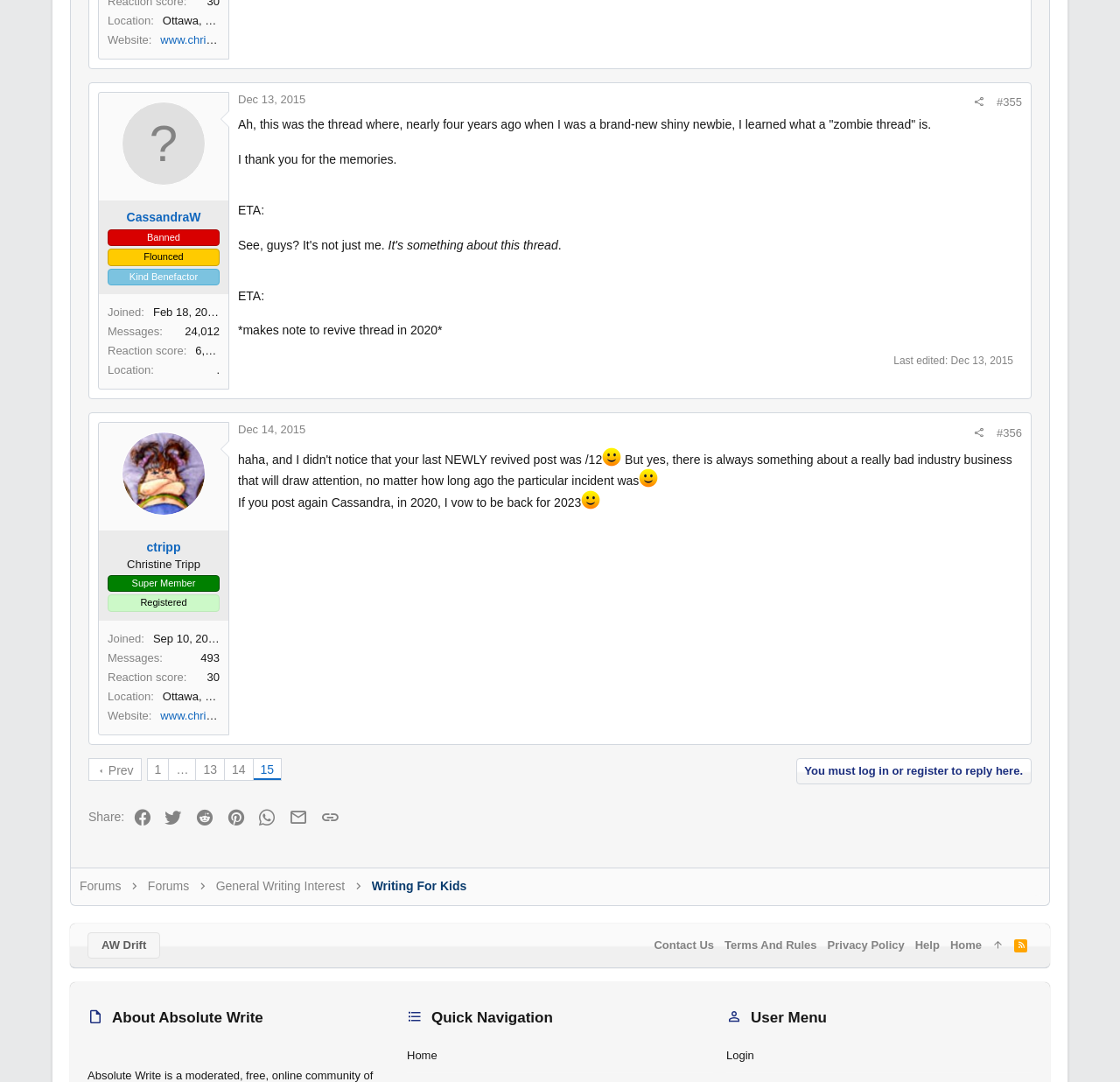Use the information in the screenshot to answer the question comprehensively: When did ctripp register?

I found the registration date by looking at the description list under ctripp's profile, where it says 'Joined' with a value of Sep 10, 2009.